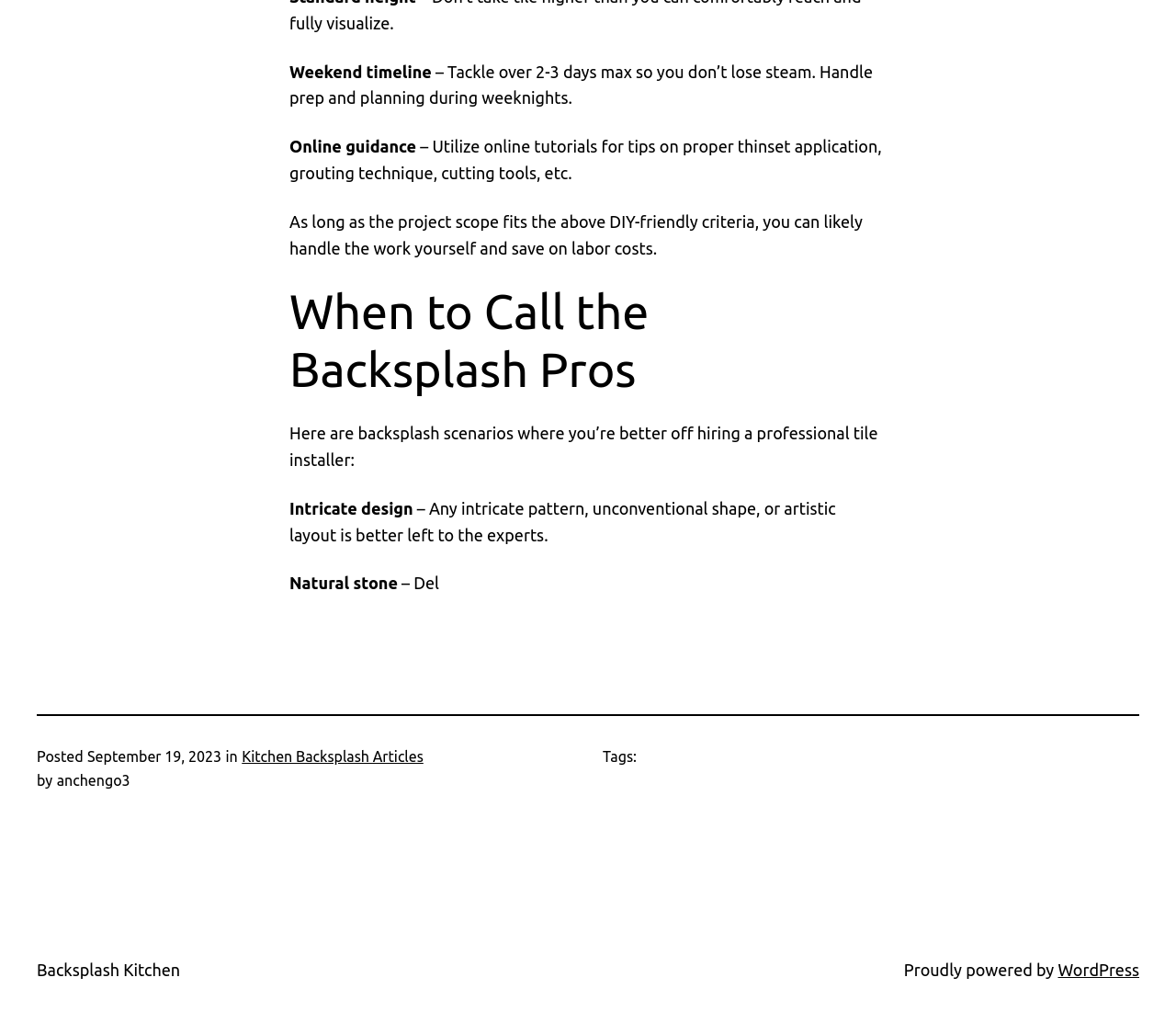Locate the bounding box of the UI element with the following description: "Backsplash Kitchen".

[0.031, 0.939, 0.153, 0.957]